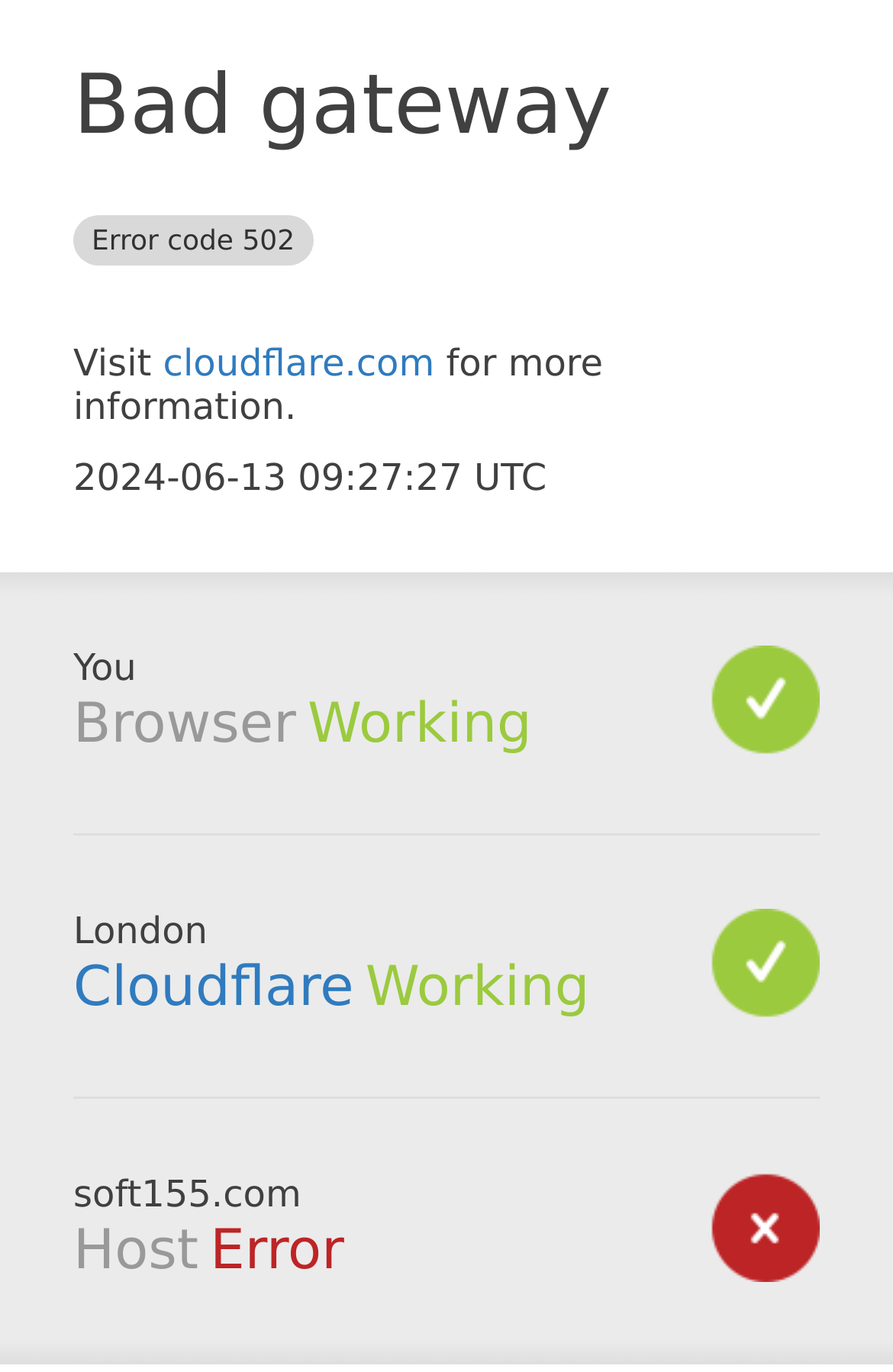What is the current date and time?
Examine the image and give a concise answer in one word or a short phrase.

2024-06-13 09:27:27 UTC